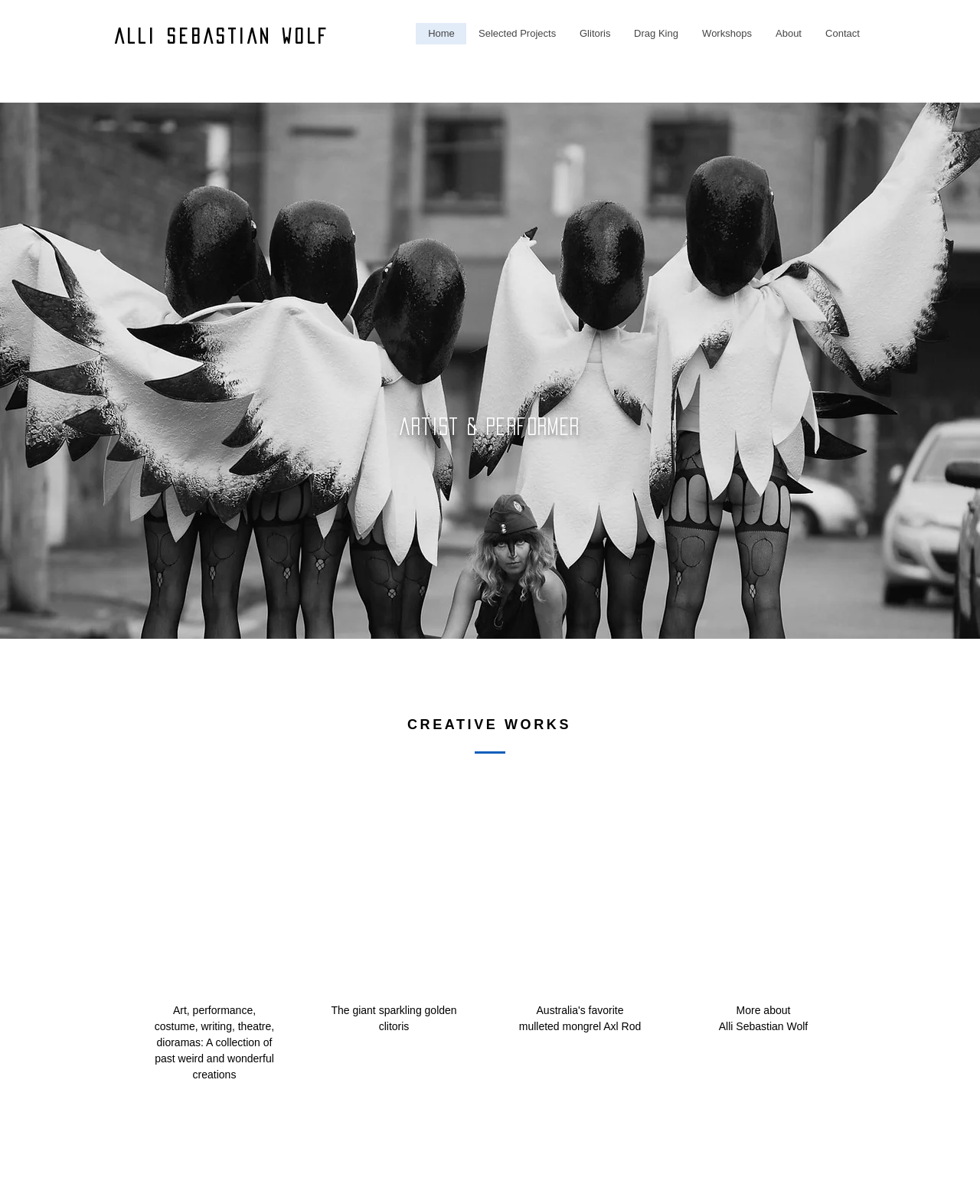Determine the bounding box coordinates of the region that needs to be clicked to achieve the task: "Check 'About' section".

[0.719, 0.94, 0.838, 0.954]